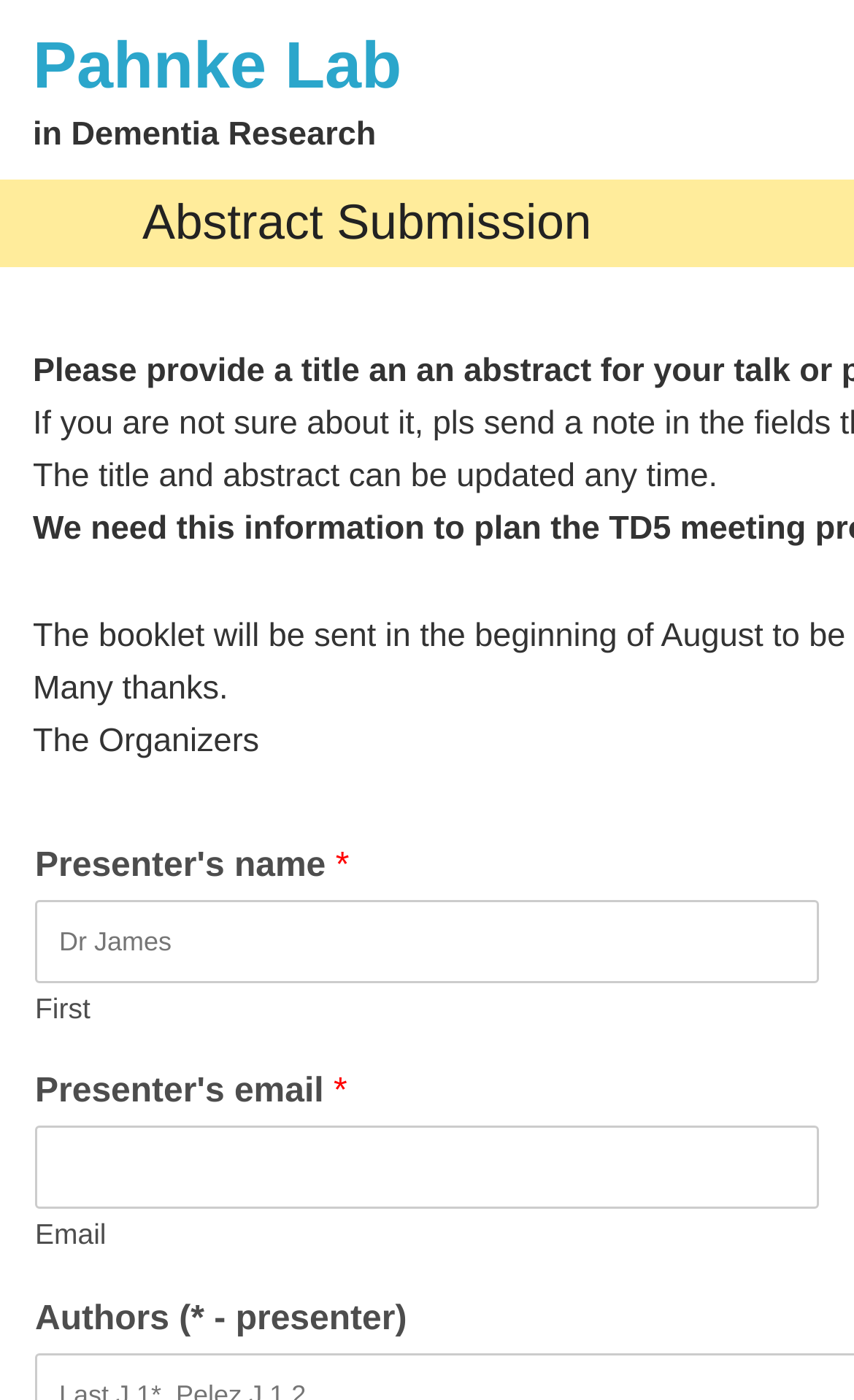What is the role of the 'Organizers' mentioned on the webpage?
Using the image, provide a detailed and thorough answer to the question.

The webpage mentions 'Many thanks' followed by 'The Organizers', suggesting that the organizers are the recipients of gratitude, possibly for their role in managing the abstract submission process.